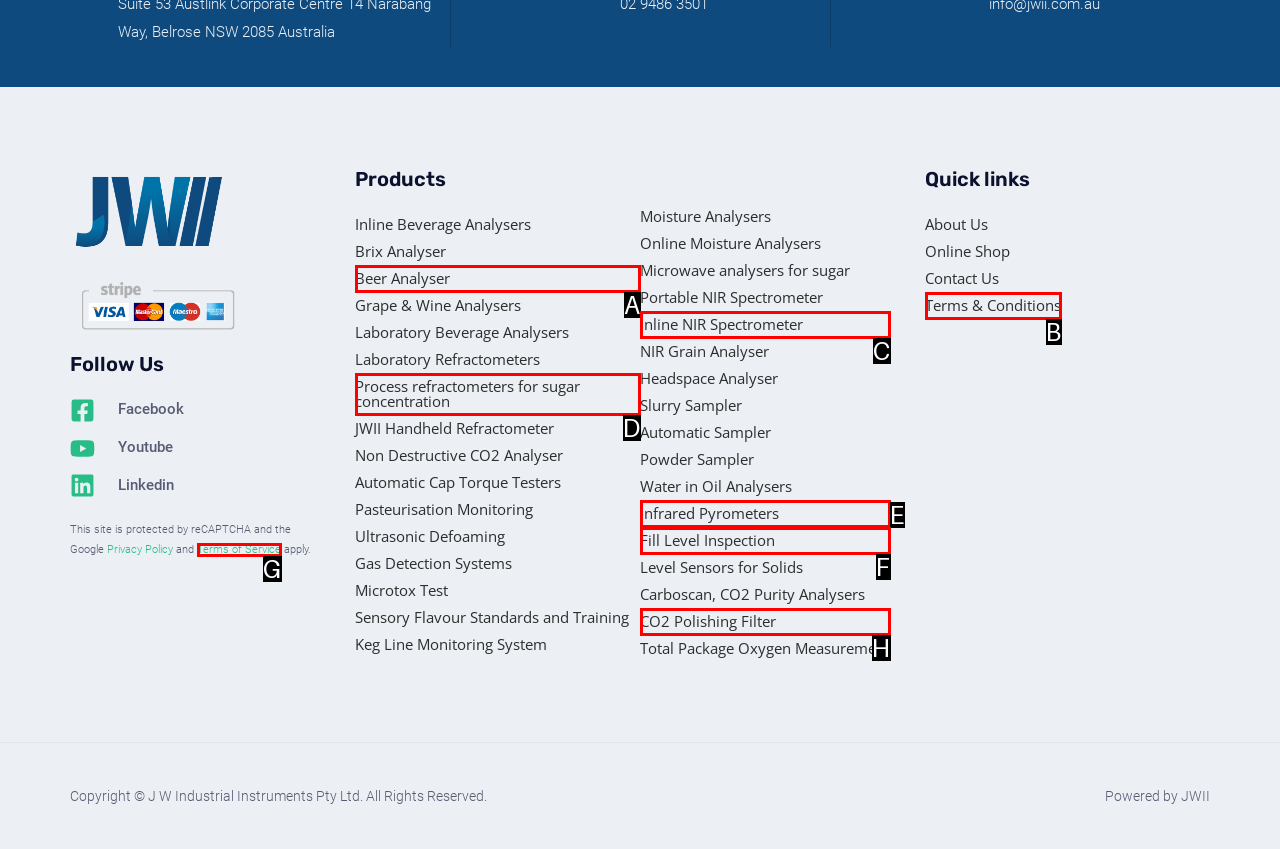From the options shown, which one fits the description: Process refractometers for sugar concentration? Respond with the appropriate letter.

D